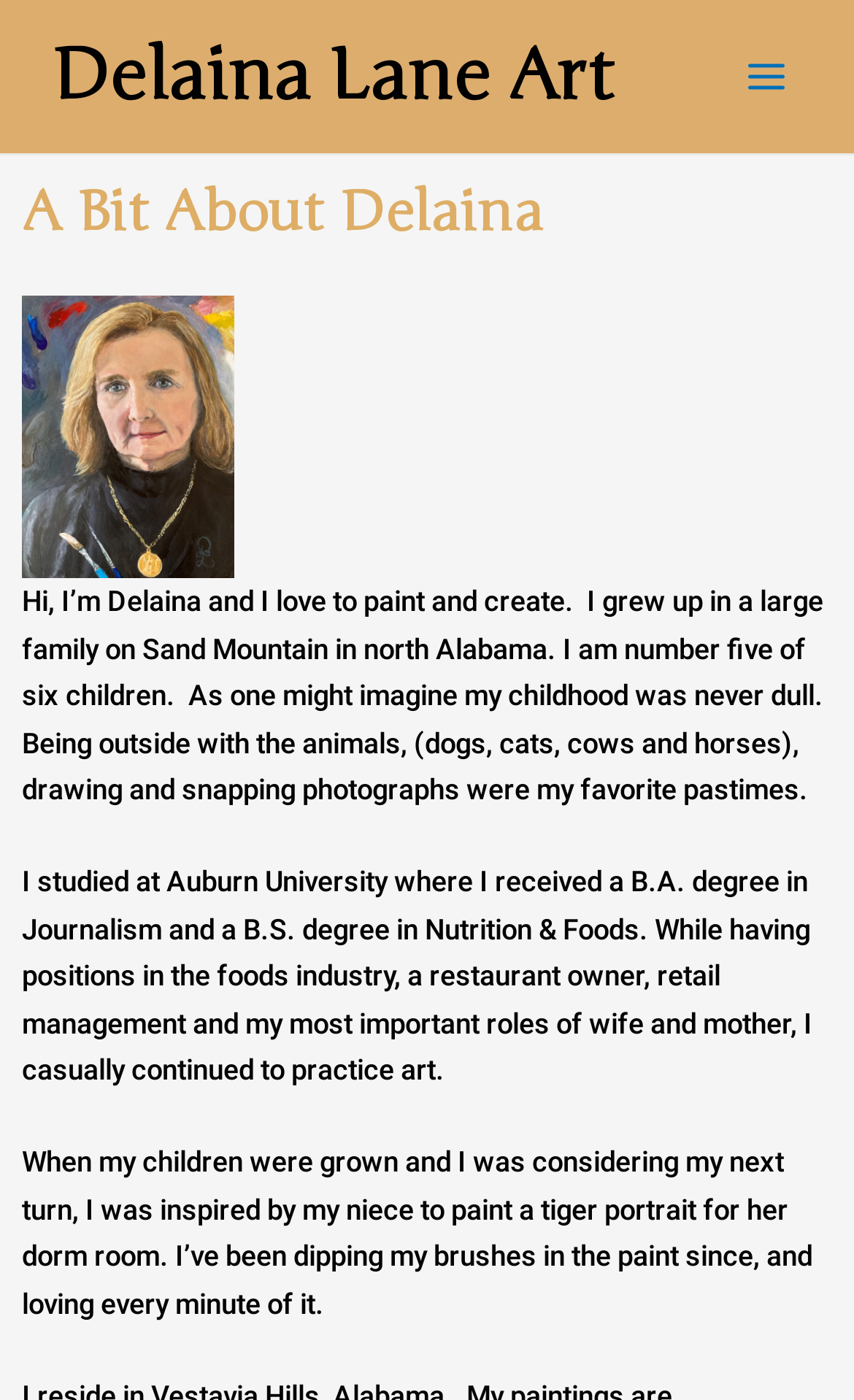Provide a thorough and detailed response to the question by examining the image: 
Where did Delaina study?

The webpage states that Delaina 'studied at Auburn University where I received a B.A. degree in Journalism and a B.S. degree in Nutrition & Foods'.